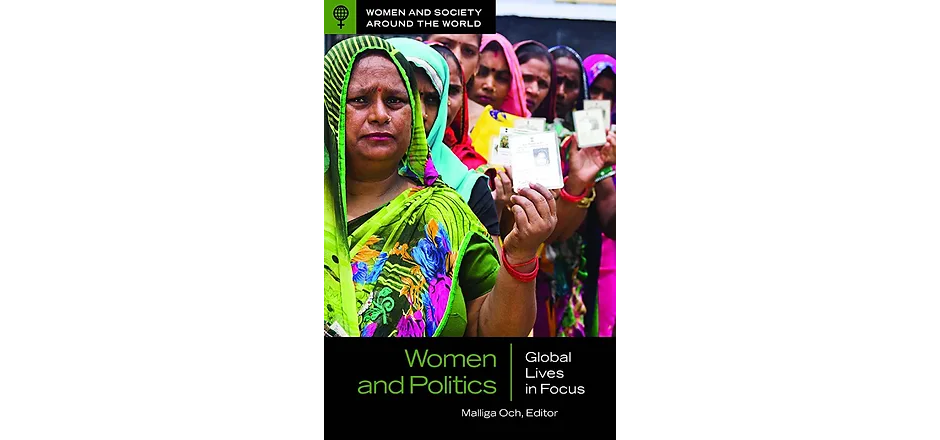What is the woman in the forefront wearing?
Answer the question with detailed information derived from the image.

According to the caption, the woman in the forefront is adorned with a green and multicolored blouse, which suggests her vibrant and colorful attire.